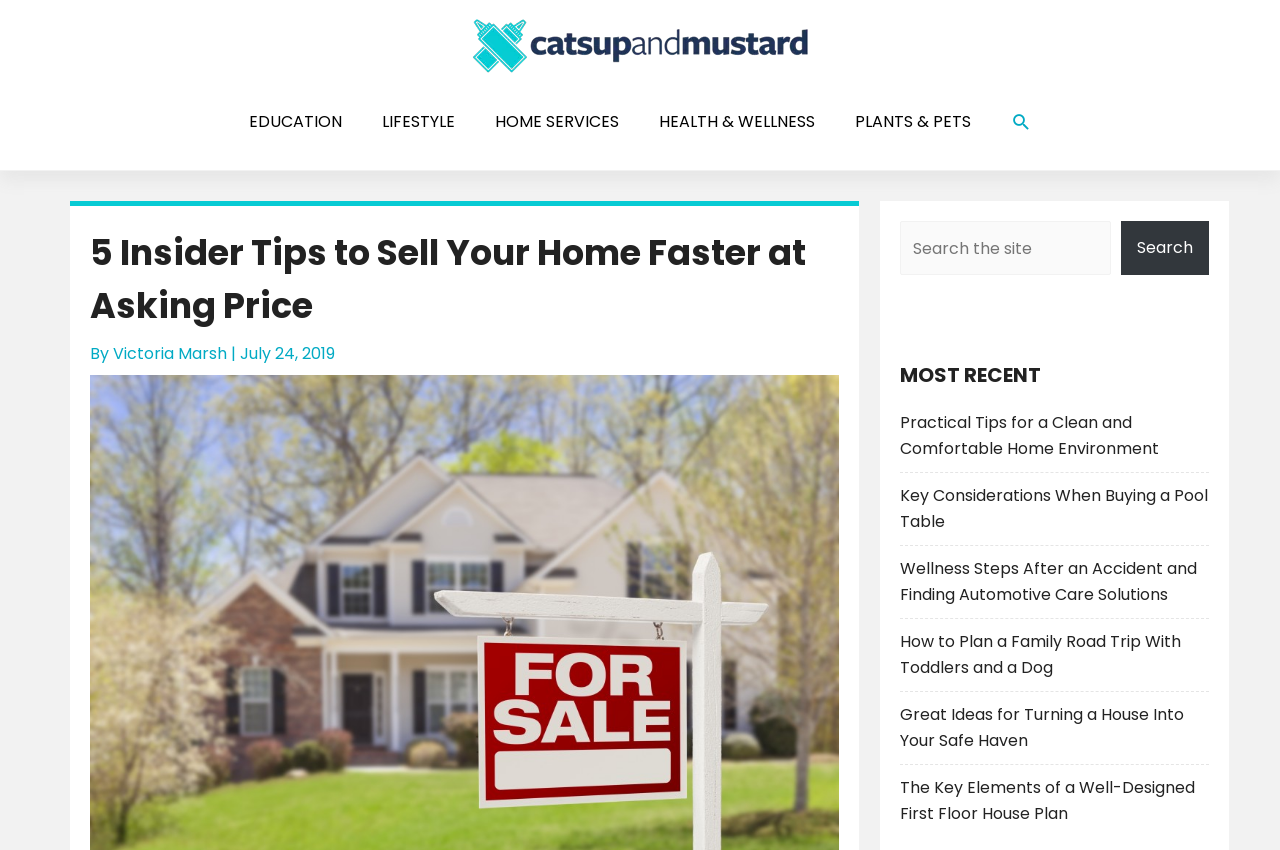Given the element description: "Lifestyle", predict the bounding box coordinates of the UI element it refers to, using four float numbers between 0 and 1, i.e., [left, top, right, bottom].

[0.282, 0.106, 0.371, 0.181]